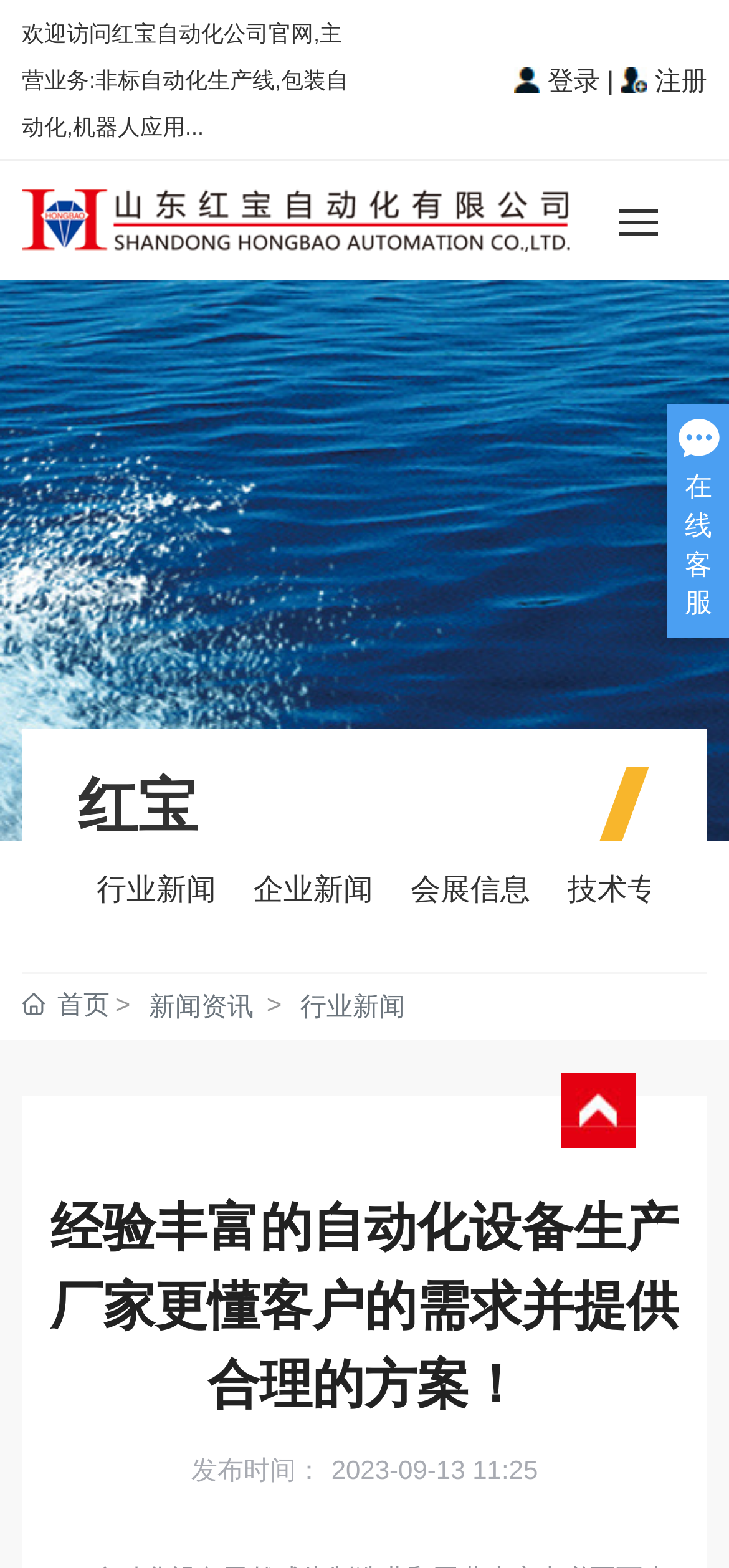Find and indicate the bounding box coordinates of the region you should select to follow the given instruction: "visit the company homepage".

[0.03, 0.13, 0.782, 0.149]